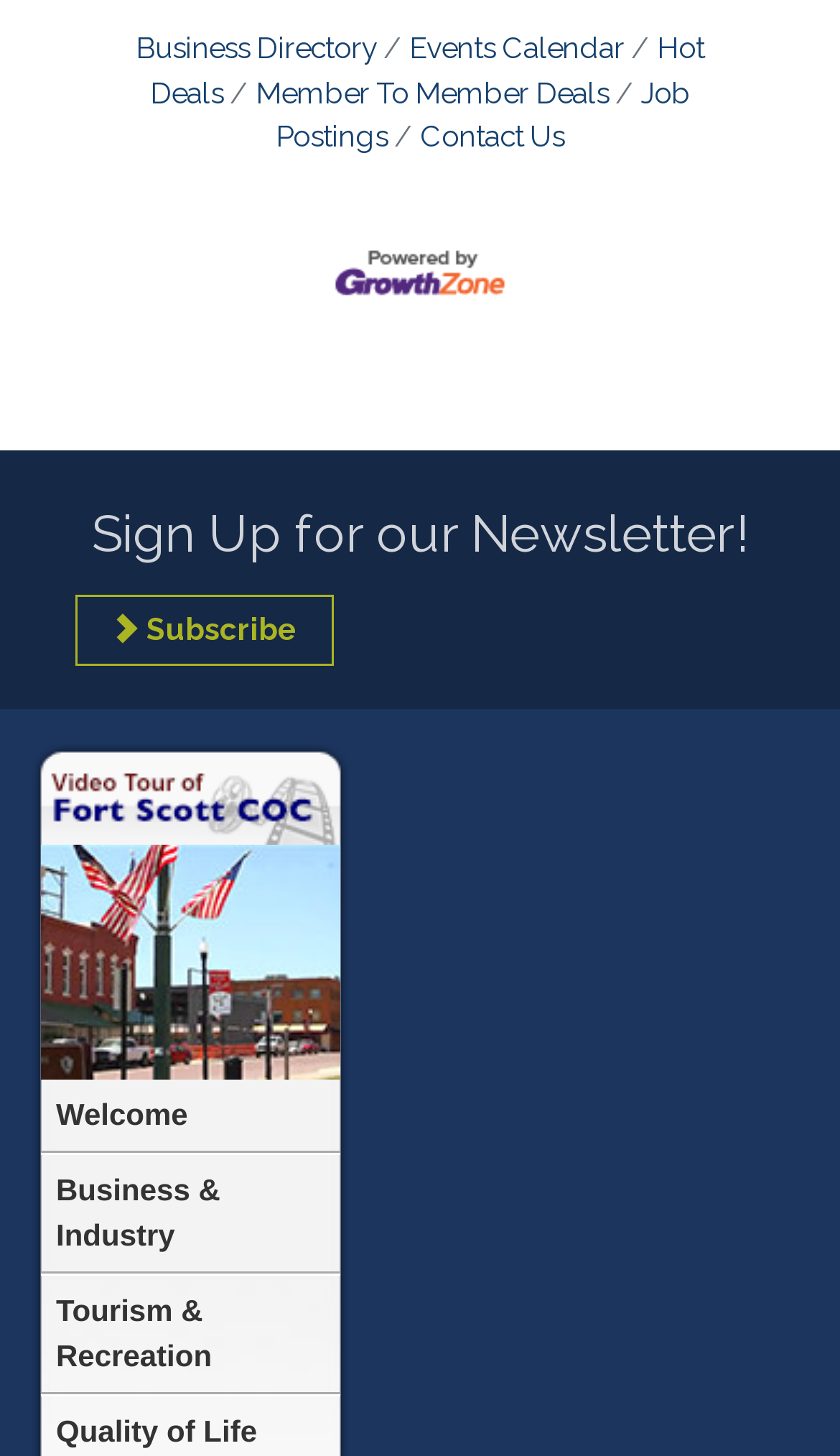Indicate the bounding box coordinates of the element that needs to be clicked to satisfy the following instruction: "Click on Business Directory". The coordinates should be four float numbers between 0 and 1, i.e., [left, top, right, bottom].

[0.162, 0.021, 0.449, 0.045]